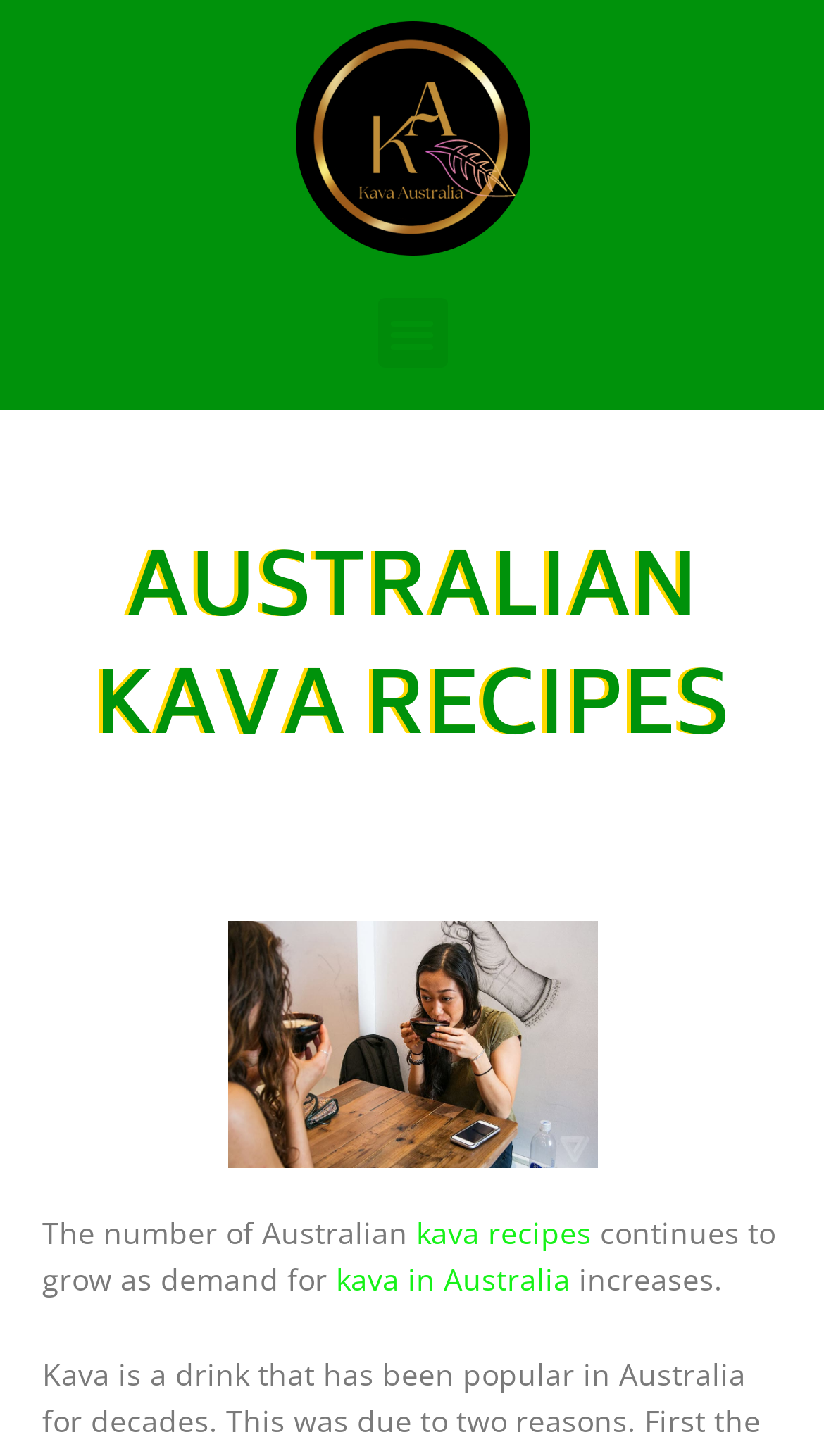Please provide the main heading of the webpage content.

AUSTRALIAN KAVA RECIPES